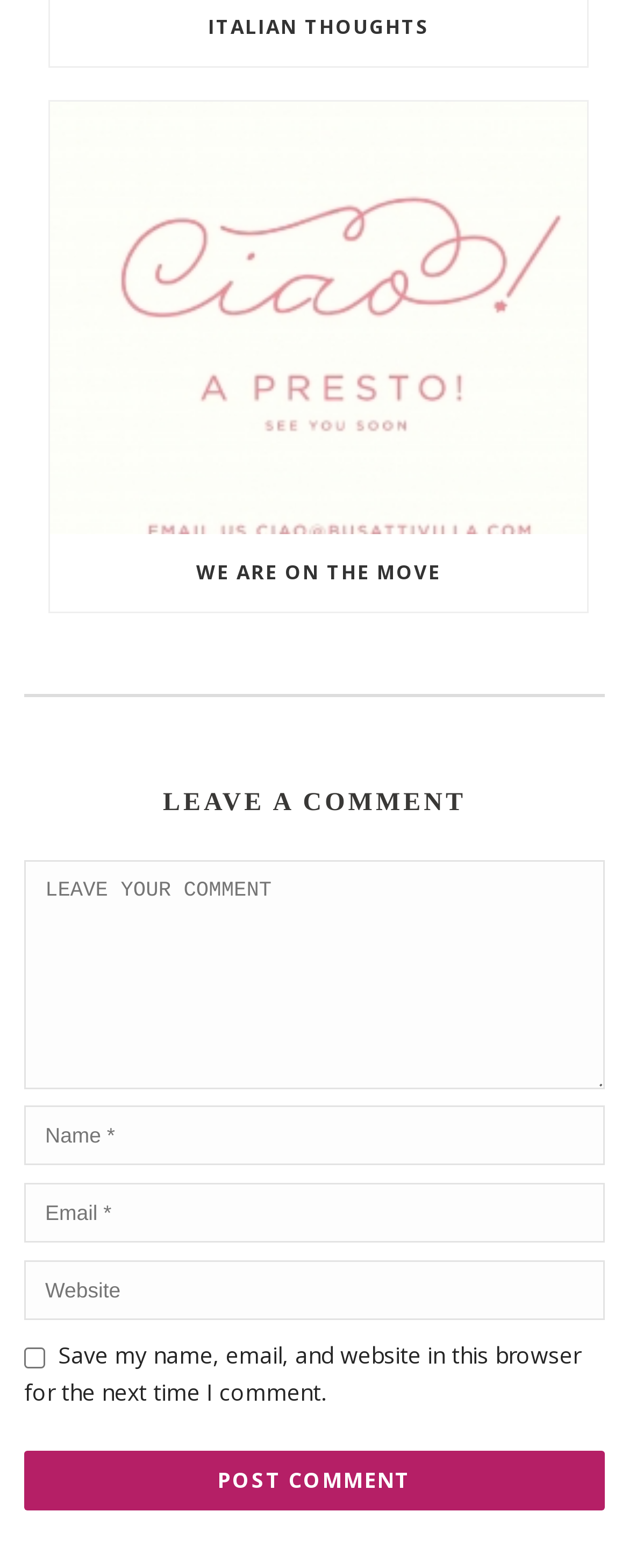What is the purpose of the 'LEAVE A COMMENT' heading?
Based on the screenshot, provide your answer in one word or phrase.

To indicate a comment section